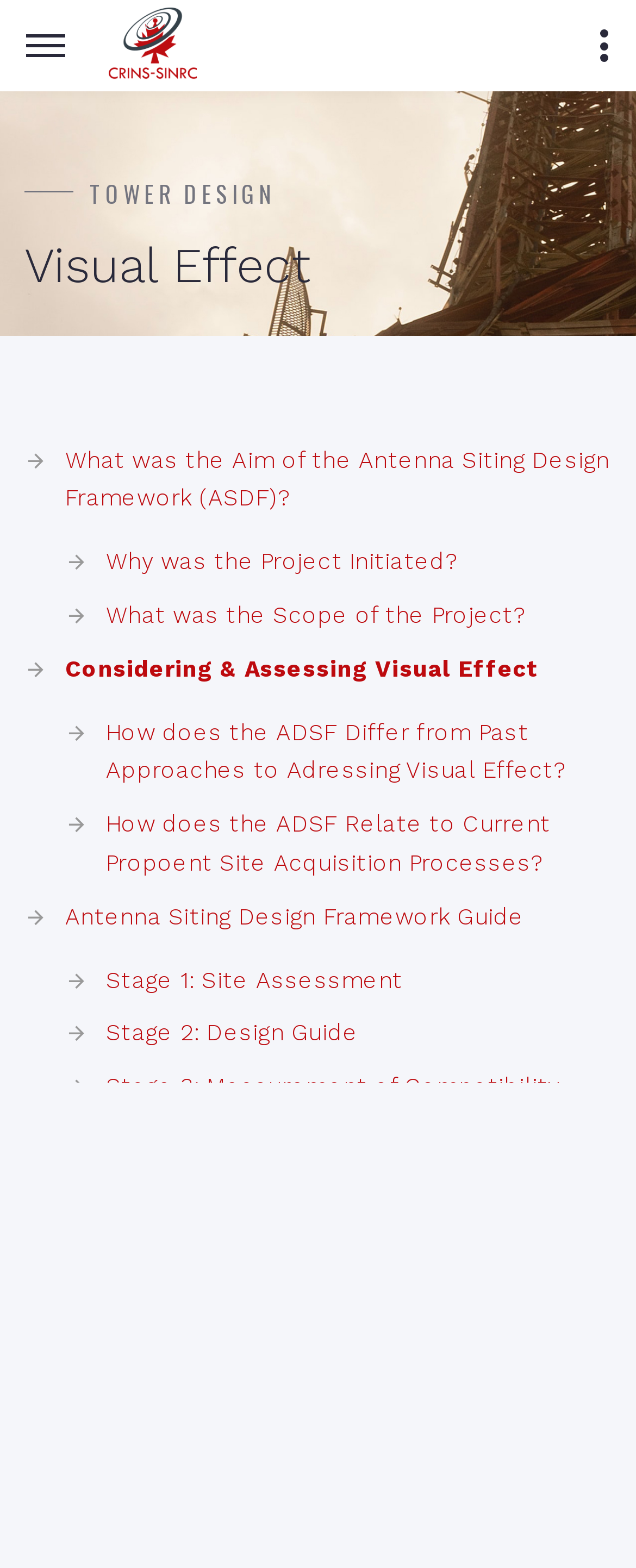Answer the following in one word or a short phrase: 
How many stages are in the Antenna Siting Design Framework?

5